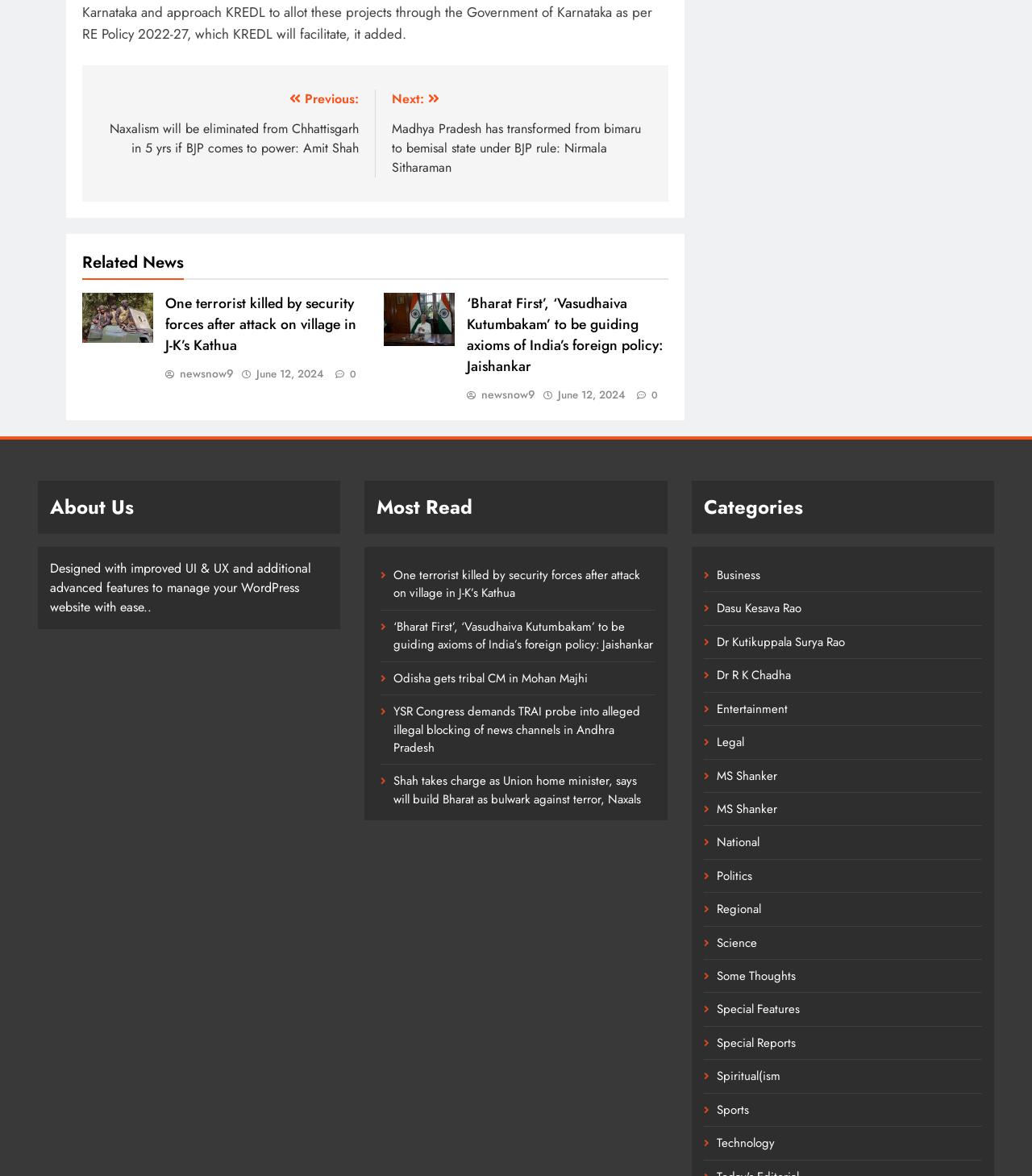What is the date of the article '‘Bharat First’, ‘Vasudhaiva Kutumbakam’ to be guiding axioms of India’s foreign policy: Jaishankar'?
Analyze the screenshot and provide a detailed answer to the question.

The date of the article '‘Bharat First’, ‘Vasudhaiva Kutumbakam’ to be guiding axioms of India’s foreign policy: Jaishankar' can be found below the article title, which is 'June 12, 2024'.